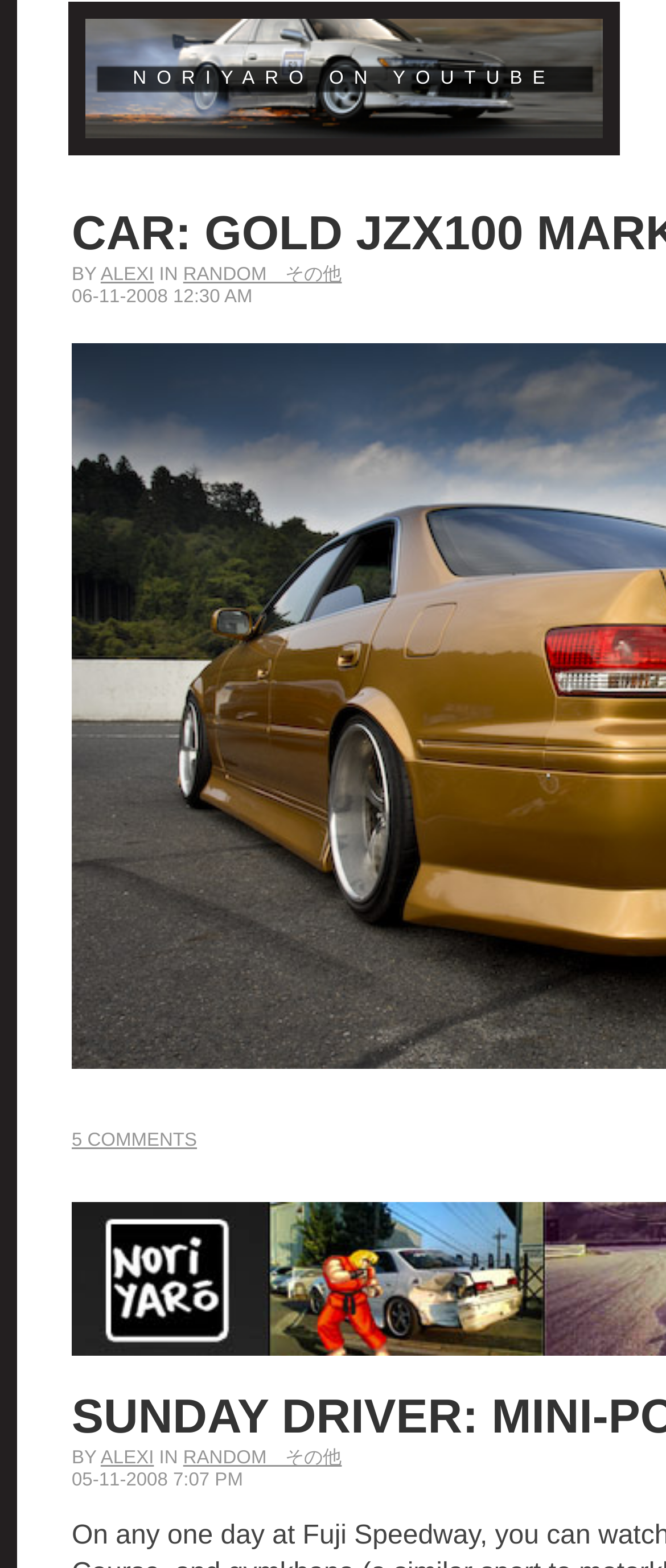For the given element description Random　その他, determine the bounding box coordinates of the UI element. The coordinates should follow the format (top-left x, top-left y, bottom-right x, bottom-right y) and be within the range of 0 to 1.

[0.275, 0.923, 0.513, 0.936]